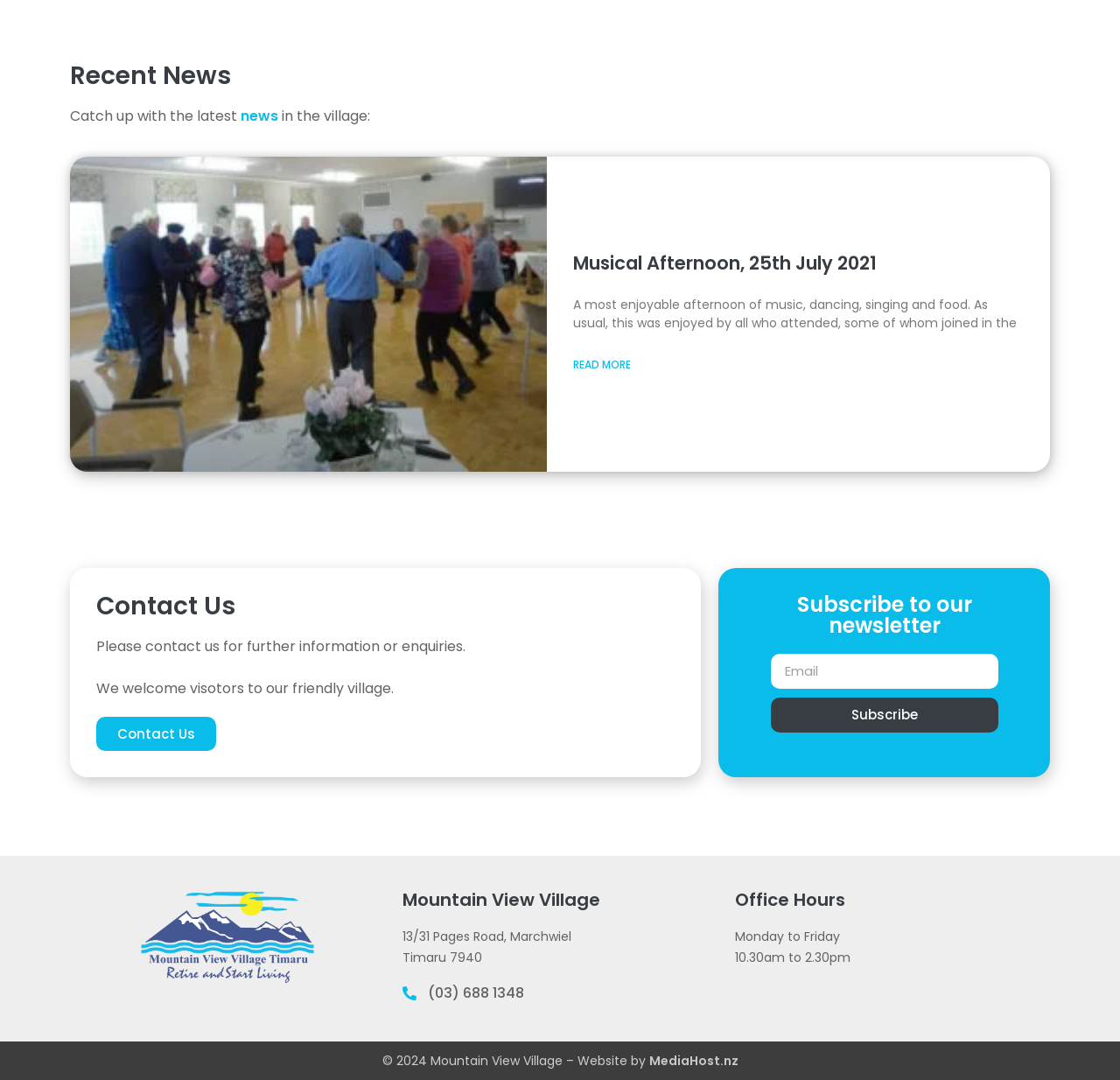Calculate the bounding box coordinates for the UI element based on the following description: "parent_node: Email name="form_fields[email]" placeholder="Email"". Ensure the coordinates are four float numbers between 0 and 1, i.e., [left, top, right, bottom].

[0.688, 0.605, 0.891, 0.637]